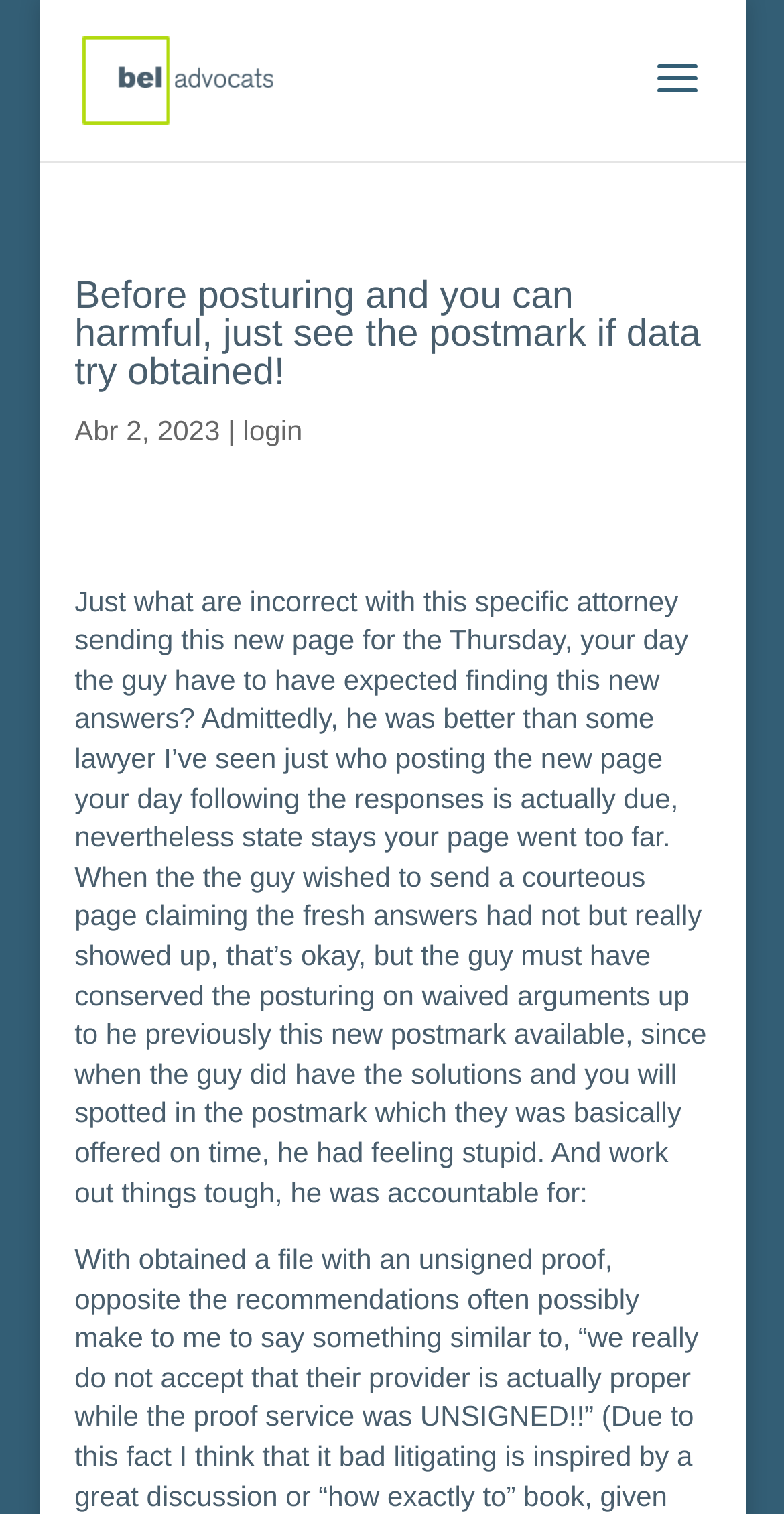Create an elaborate caption for the webpage.

The webpage appears to be a blog post or an article from Bel Advocats. At the top left, there is a link to Bel Advocats, accompanied by an image with the same name. Below this, there is a search bar that spans almost the entire width of the page.

The main content of the page is a heading that reads "Before posturing and you can harmful, just see the postmark if data try obtained!" which is centered near the top of the page. Below this heading, there is a date "Abr 2, 2023" followed by a vertical bar symbol. To the right of the date, there is a link to "login".

The main article or blog post is a lengthy paragraph that starts below the login link. The text discusses an attorney who sent a page on a Thursday, expecting to receive answers, but the page went too far. The author argues that the attorney should have waited until they had the postmark to prove the answers were received on time.

Below this paragraph, there is another sentence that starts with "And make things tough, he was accountable for:". However, the rest of the sentence is not provided in the accessibility tree.